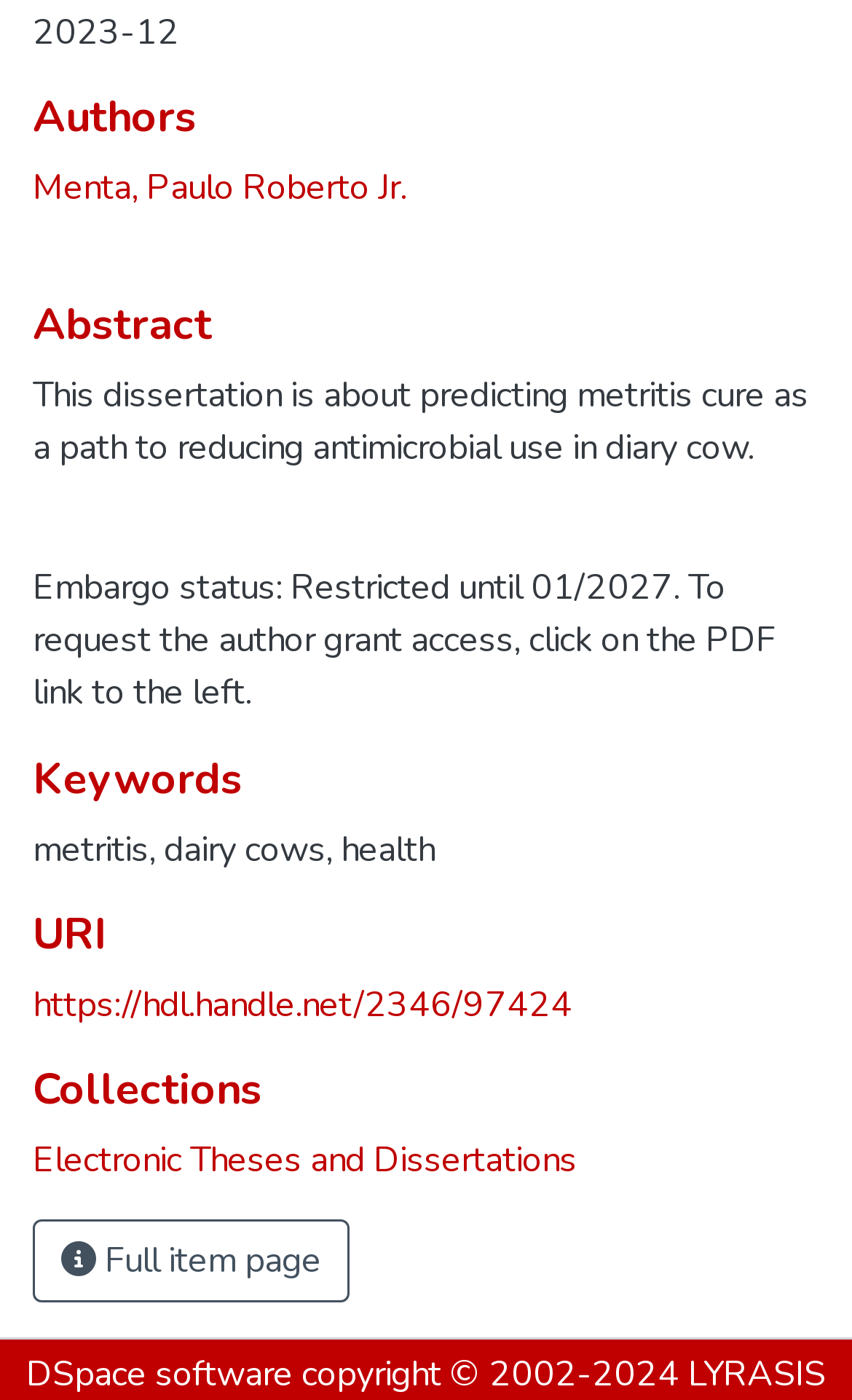Bounding box coordinates are to be given in the format (top-left x, top-left y, bottom-right x, bottom-right y). All values must be floating point numbers between 0 and 1. Provide the bounding box coordinate for the UI element described as: LYRASIS

[0.808, 0.964, 0.969, 0.999]